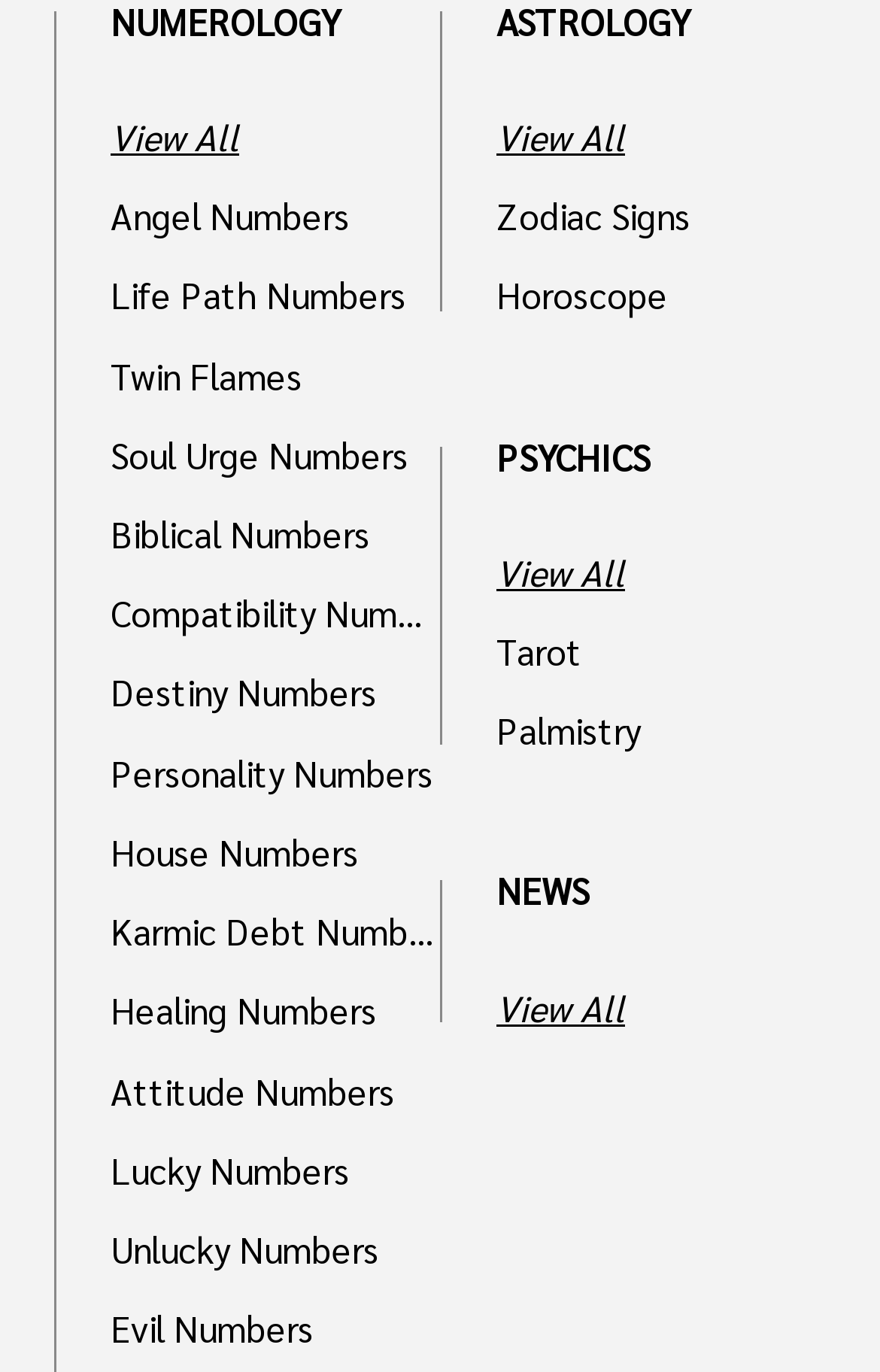Please identify the bounding box coordinates of the clickable area that will fulfill the following instruction: "Read related topics on Child Custody". The coordinates should be in the format of four float numbers between 0 and 1, i.e., [left, top, right, bottom].

None